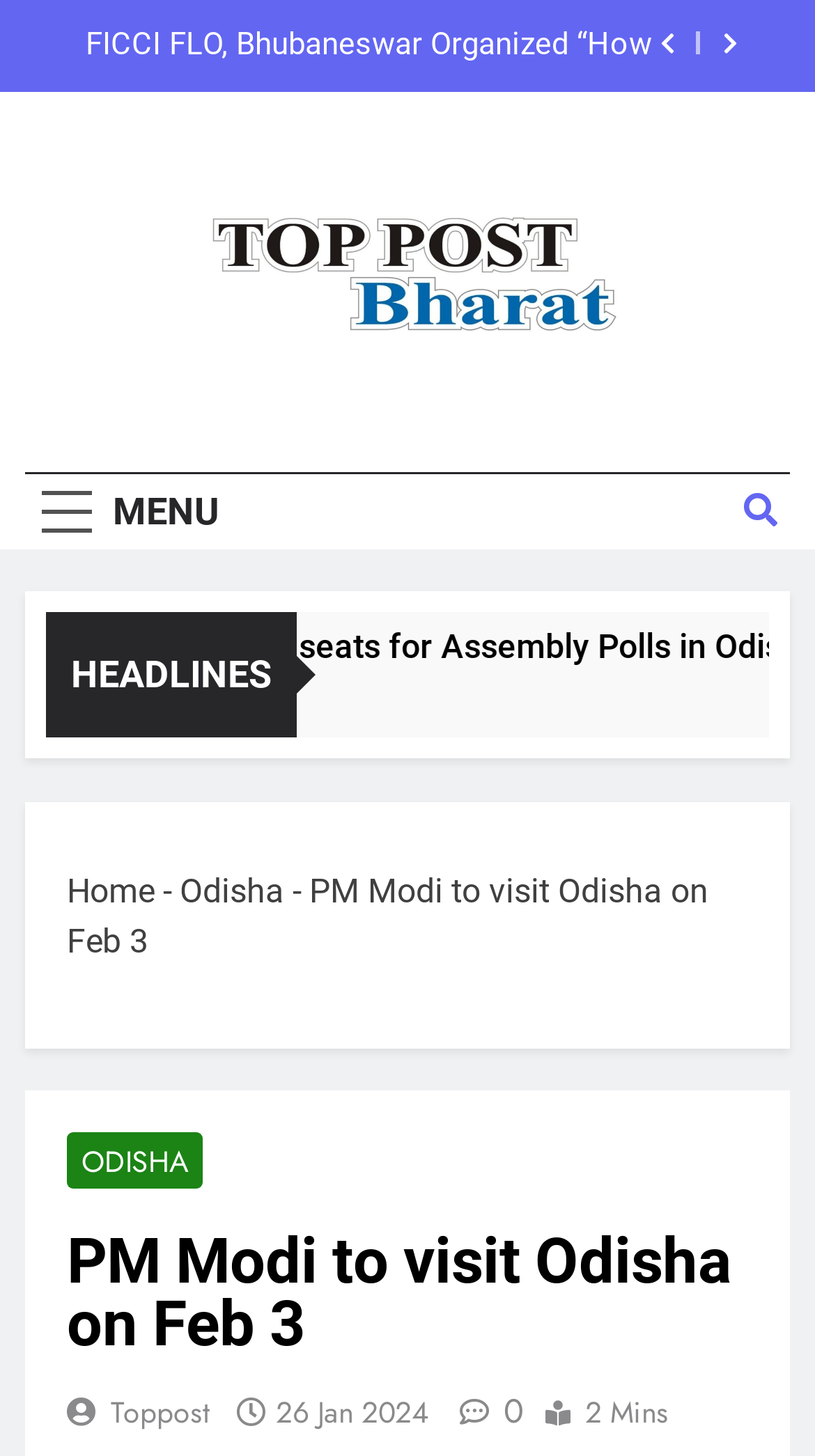Please specify the bounding box coordinates in the format (top-left x, top-left y, bottom-right x, bottom-right y), with values ranging from 0 to 1. Identify the bounding box for the UI component described as follows: Top Post Bharat

[0.415, 0.24, 0.828, 0.364]